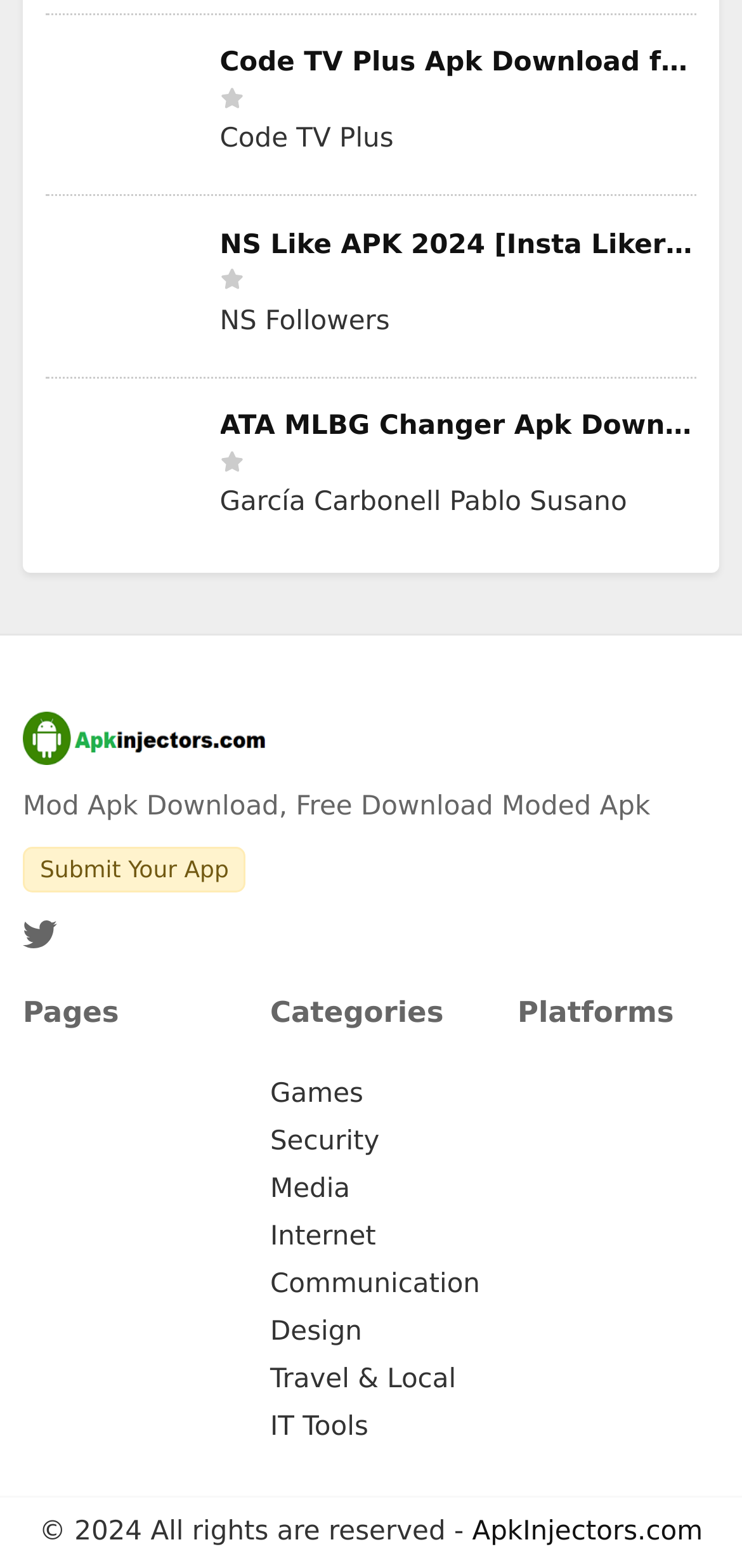Please specify the bounding box coordinates of the region to click in order to perform the following instruction: "Go to the Toronto office".

None